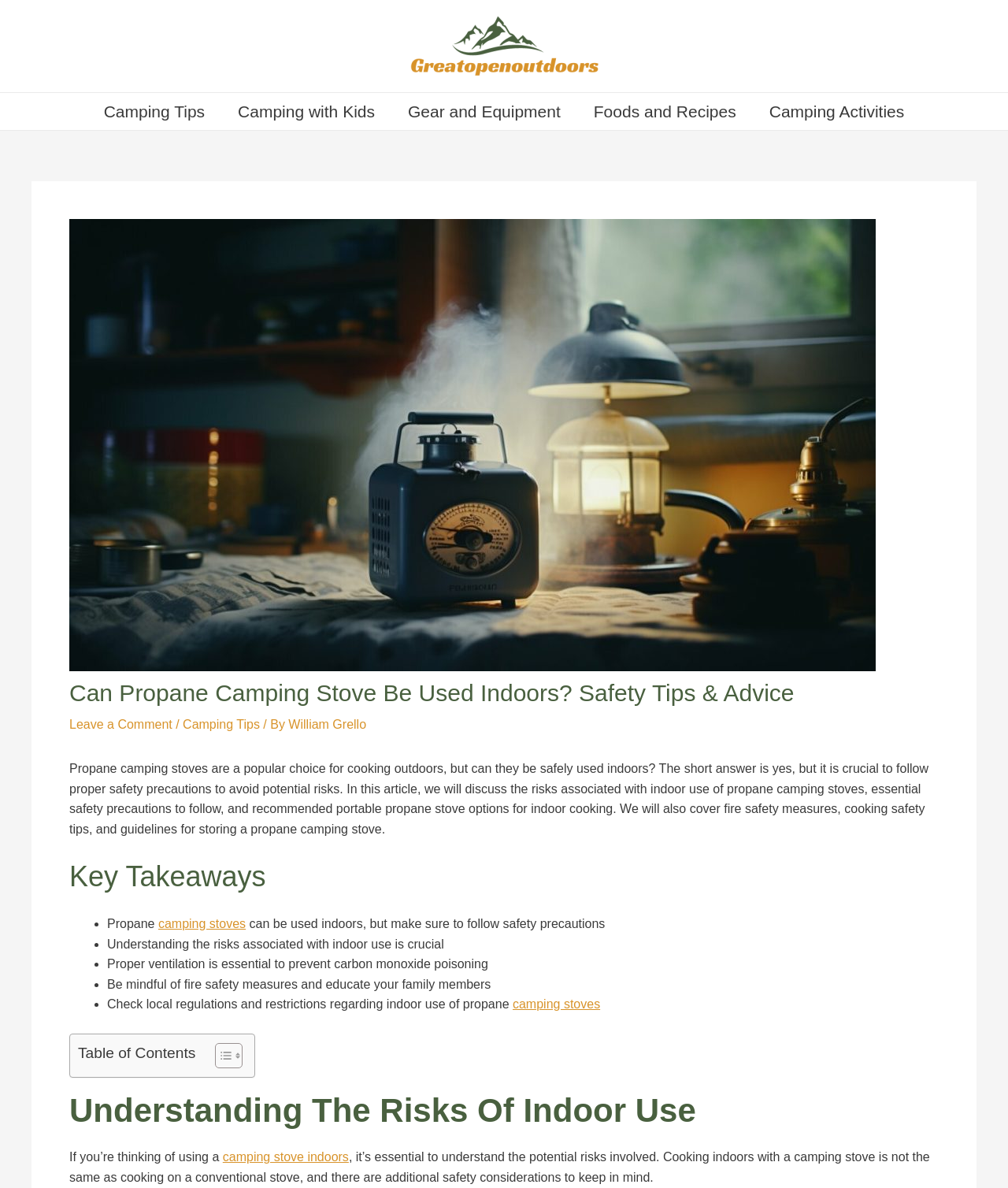What is the purpose of the article?
Answer the question with as much detail as possible.

The purpose of the article is to provide readers with essential safety tips and advice on how to safely use propane camping stoves indoors, as stated in the webpage content.